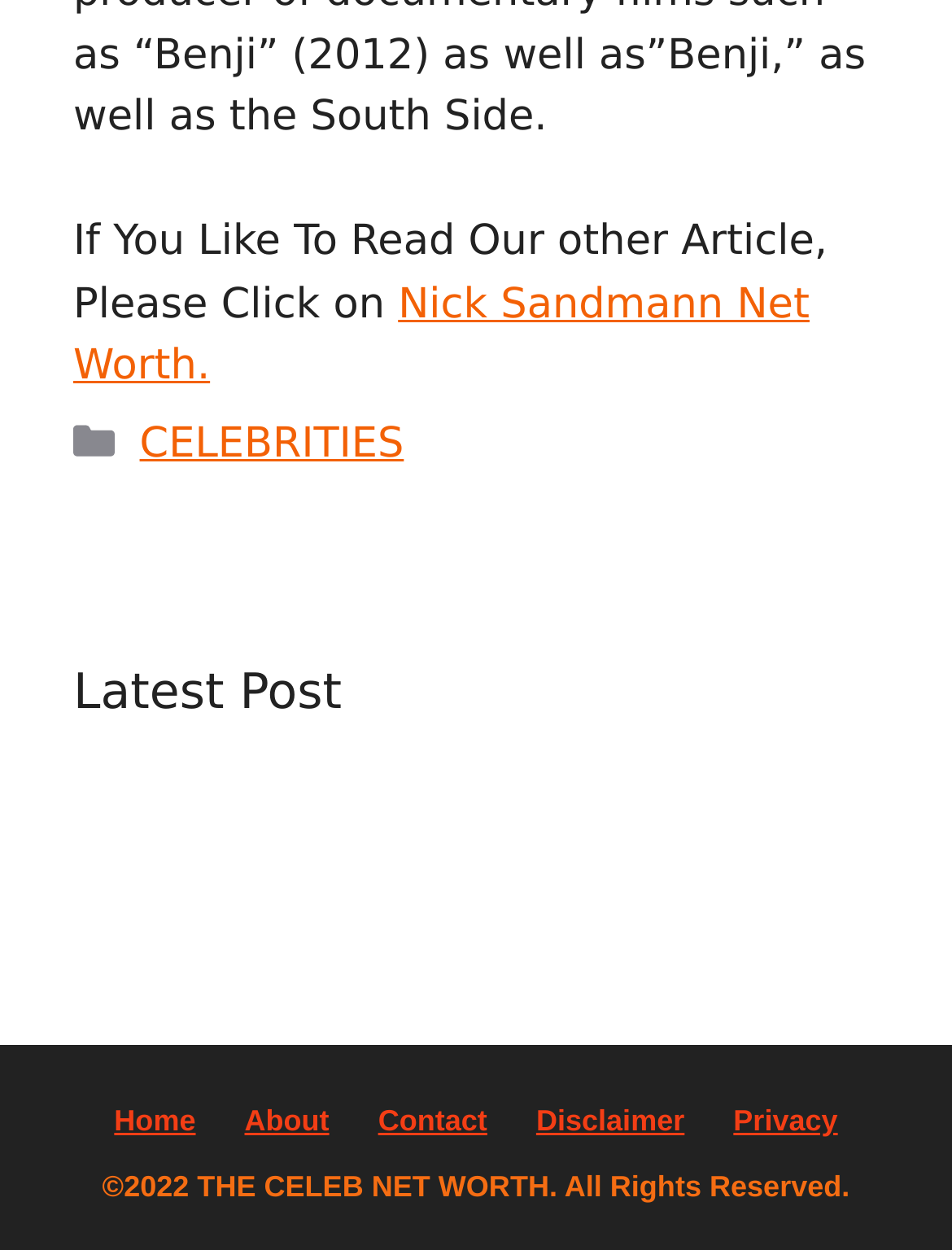Respond with a single word or phrase to the following question:
What year is the copyright of the website?

2022